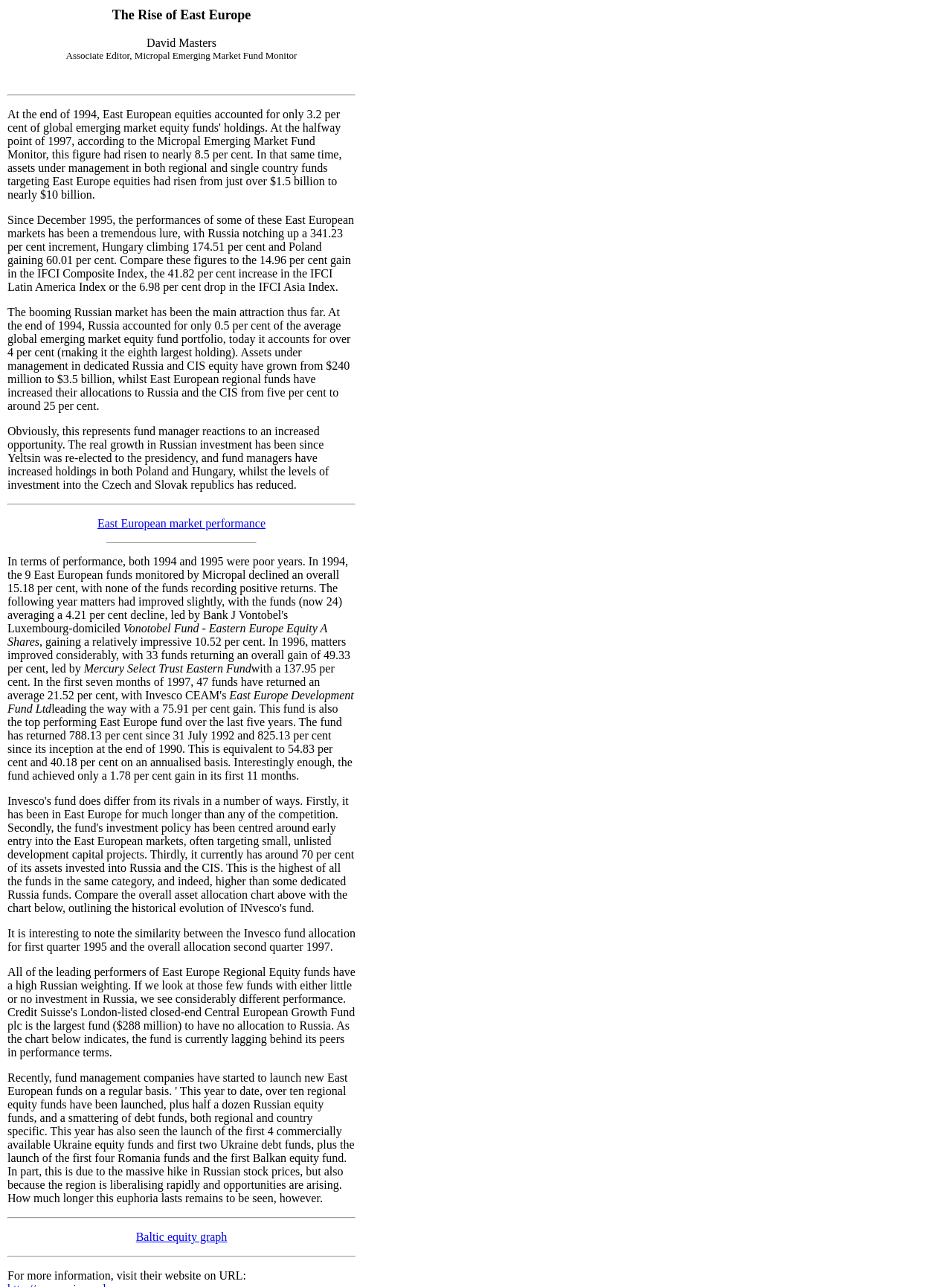Please provide the bounding box coordinates in the format (top-left x, top-left y, bottom-right x, bottom-right y). Remember, all values are floating point numbers between 0 and 1. What is the bounding box coordinate of the region described as: East European market performance

[0.102, 0.402, 0.279, 0.412]